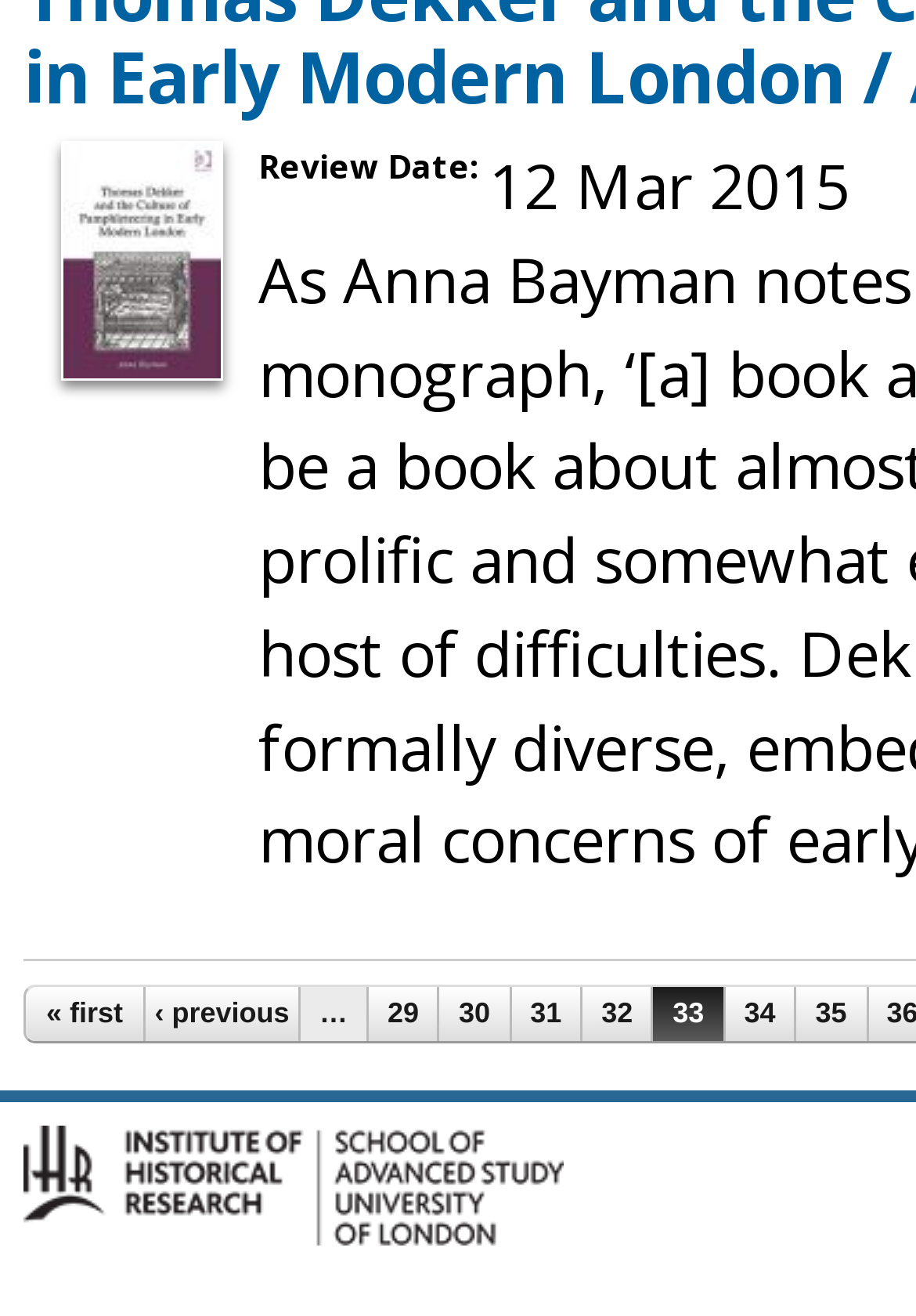Locate the coordinates of the bounding box for the clickable region that fulfills this instruction: "go to page 29".

[0.403, 0.75, 0.478, 0.79]